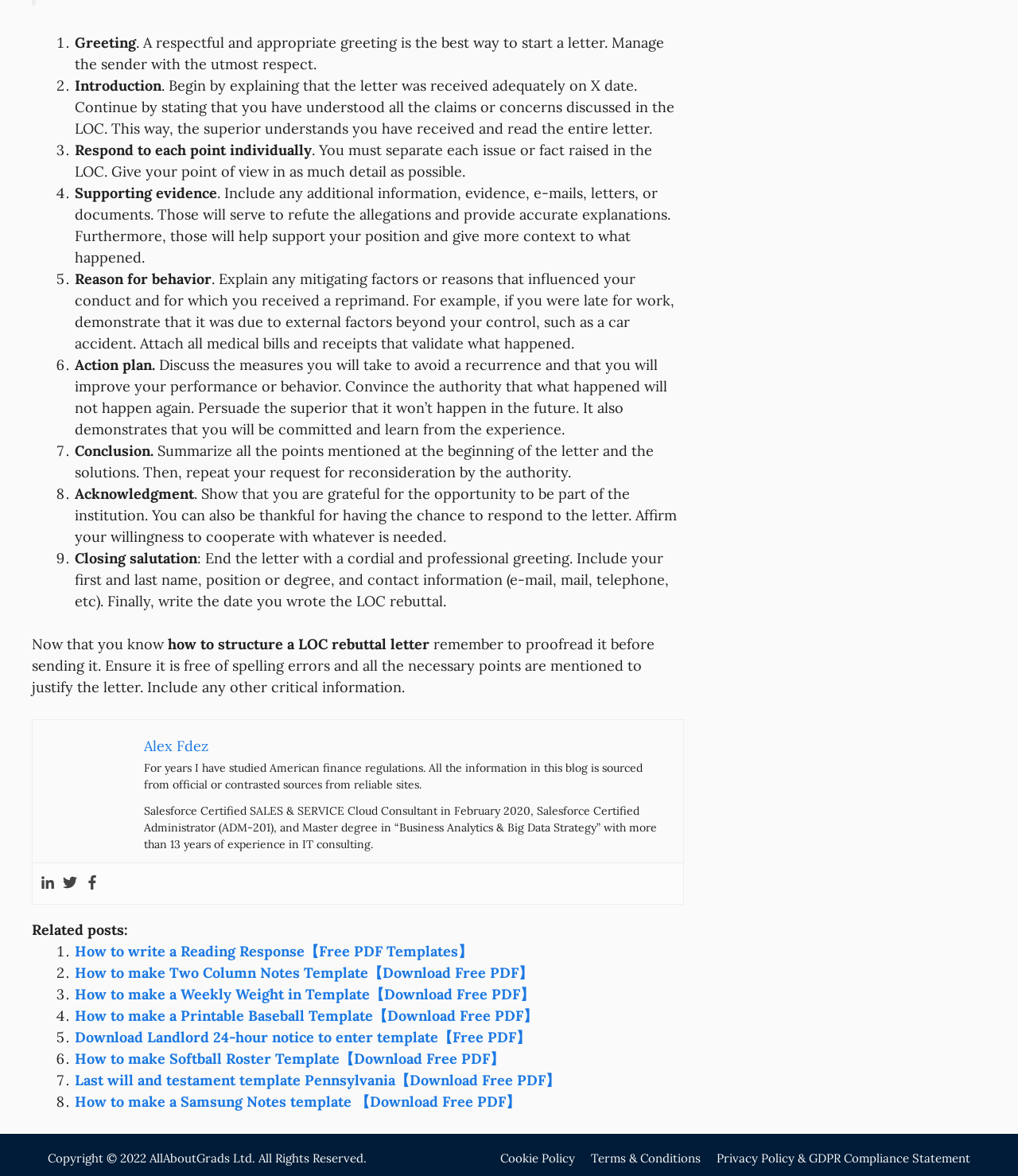Pinpoint the bounding box coordinates of the clickable element needed to complete the instruction: "Read the article about how to structure a LOC rebuttal letter". The coordinates should be provided as four float numbers between 0 and 1: [left, top, right, bottom].

[0.031, 0.534, 0.165, 0.549]